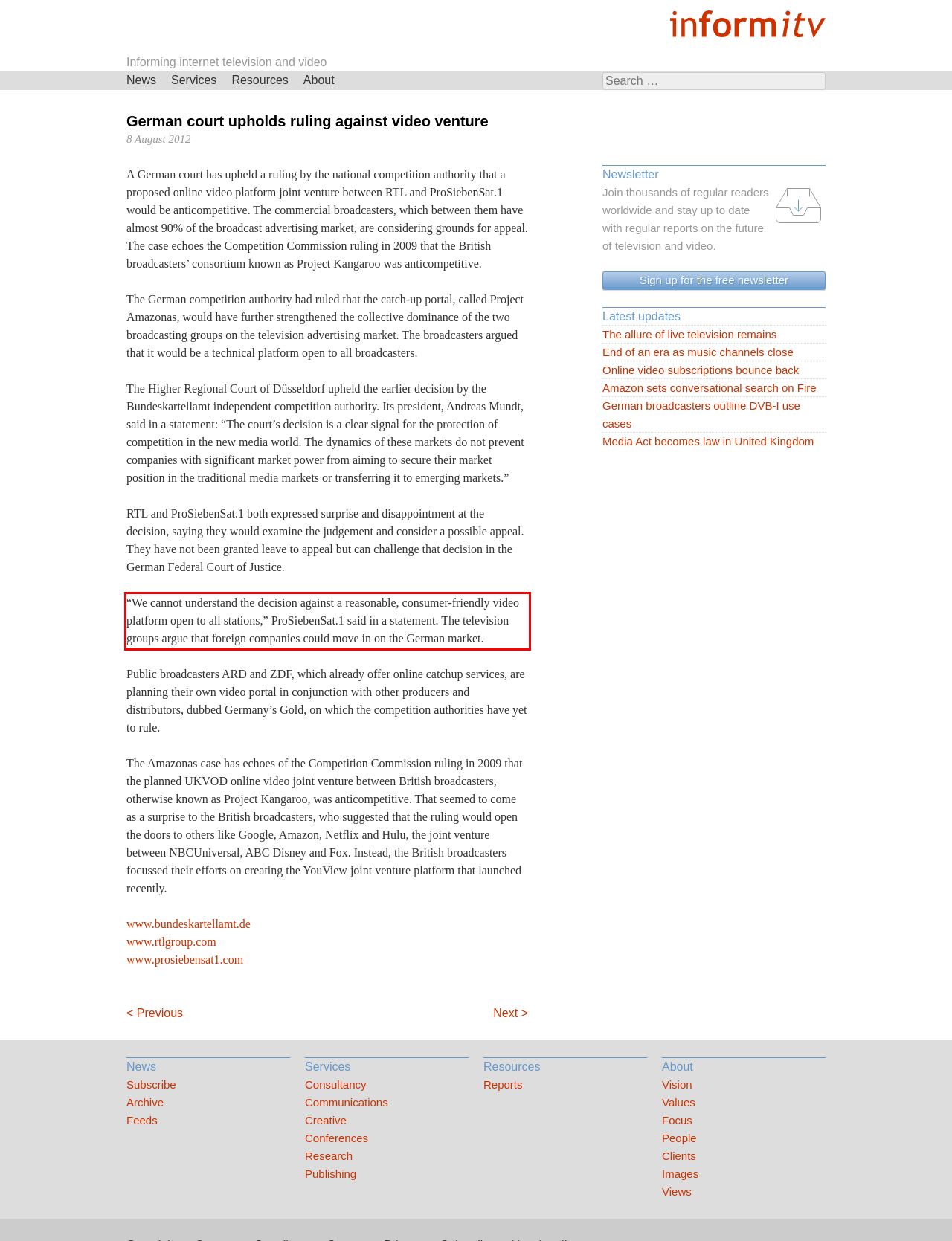Review the screenshot of the webpage and recognize the text inside the red rectangle bounding box. Provide the extracted text content.

“We cannot understand the decision against a reasonable, consumer-friendly video platform open to all stations,” ProSiebenSat.1 said in a statement. The television groups argue that foreign companies could move in on the German market.